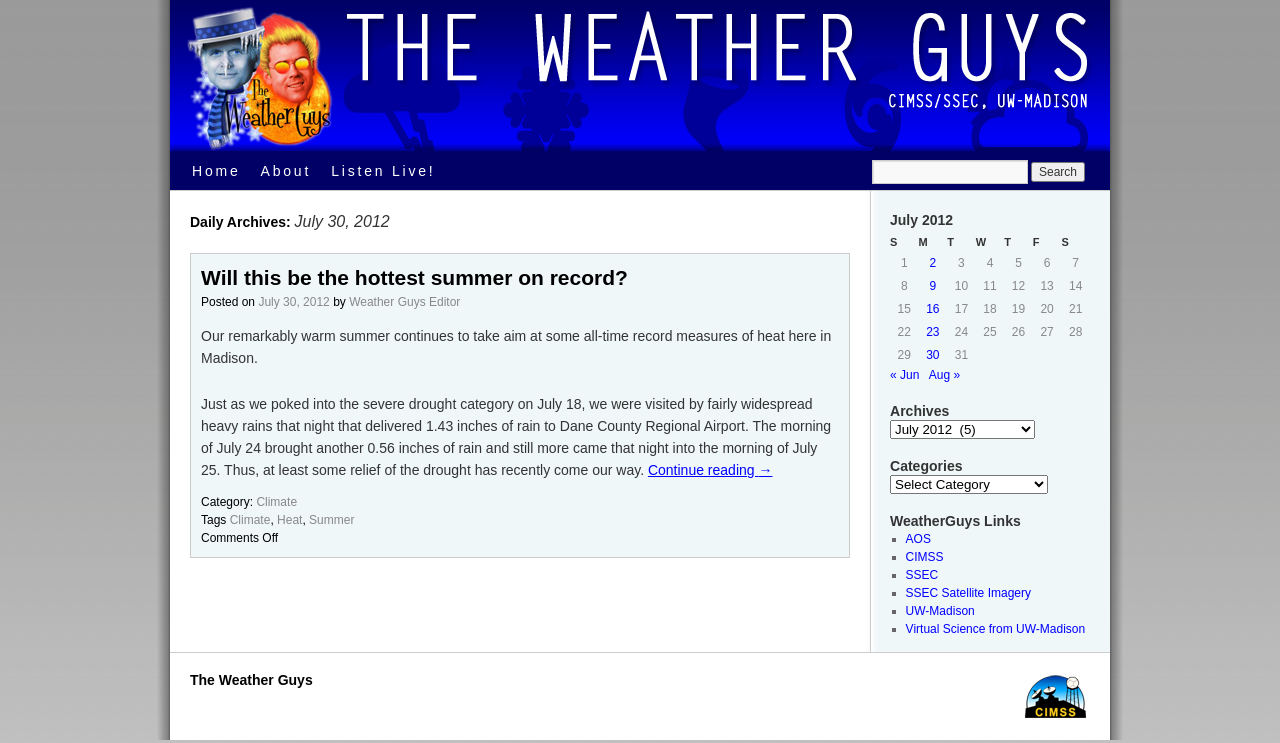Can you show the bounding box coordinates of the region to click on to complete the task described in the instruction: "Search for something"?

[0.681, 0.215, 0.848, 0.248]